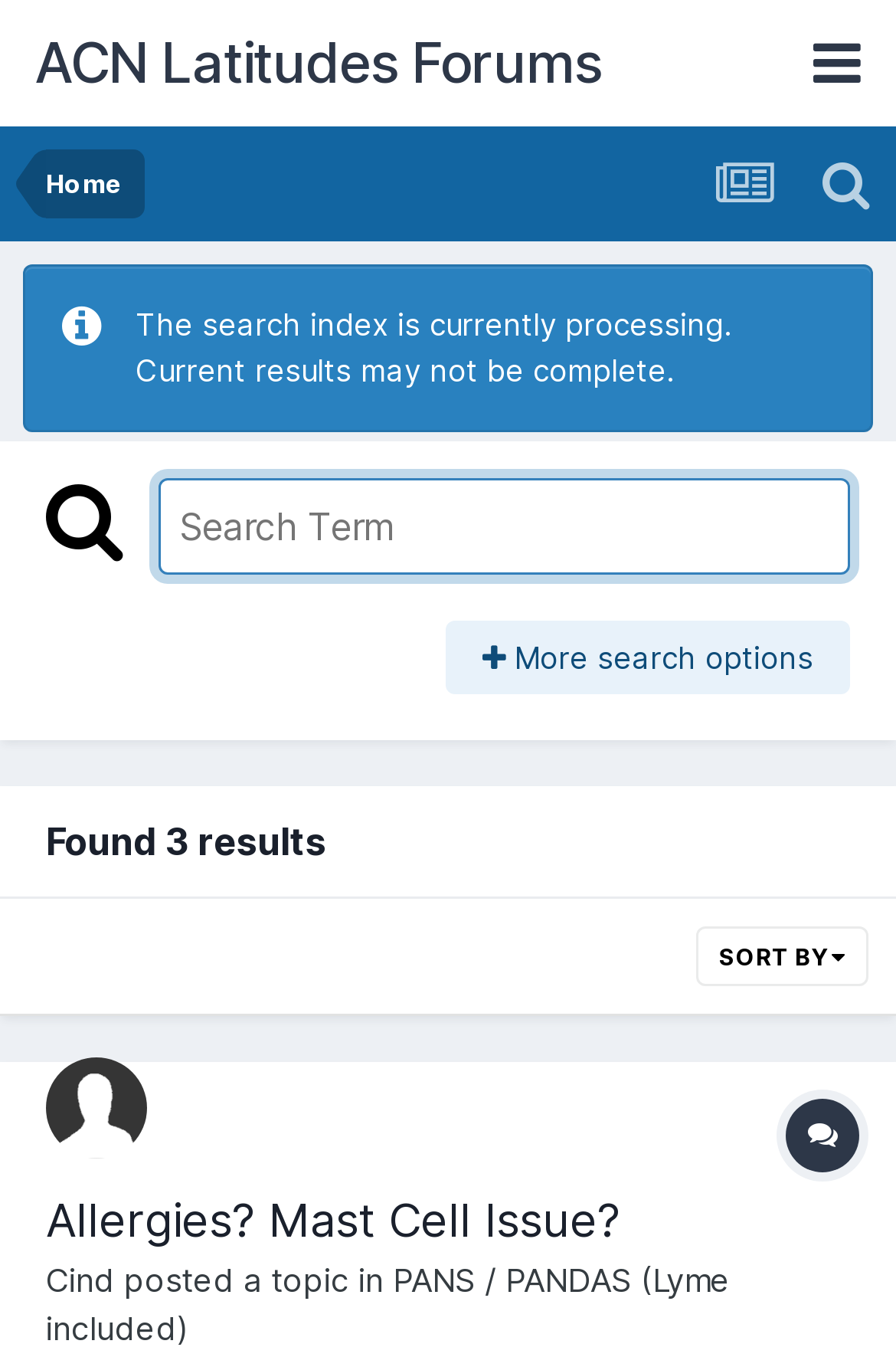What is the topic of the first search result?
Give a single word or phrase answer based on the content of the image.

Allergies? Mast Cell Issue?